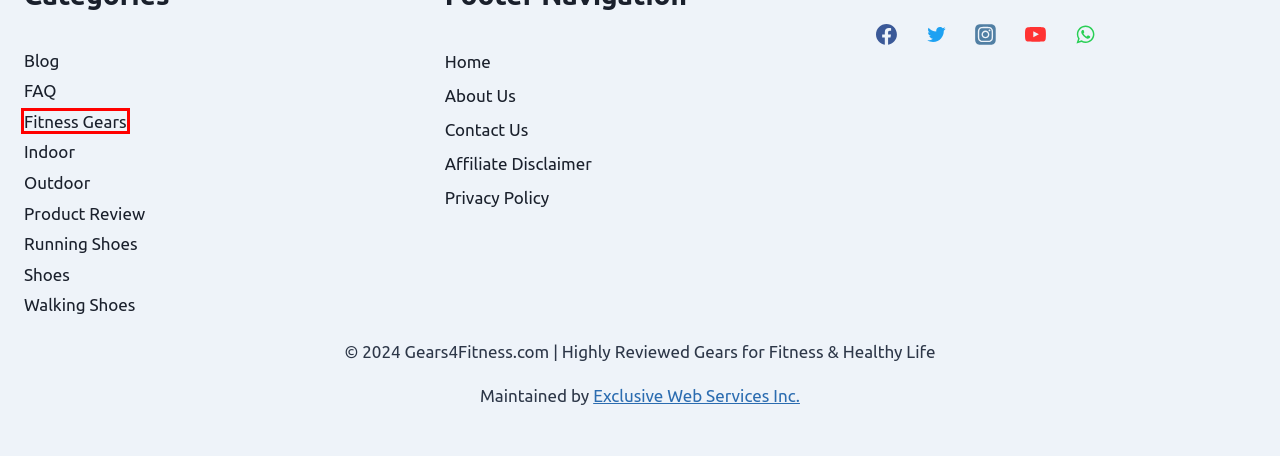You are given a screenshot of a webpage with a red rectangle bounding box around an element. Choose the best webpage description that matches the page after clicking the element in the bounding box. Here are the candidates:
A. Homepage: Exclusive Web Services Inc. - Exclusive Web Services, Inc.
B. Indoor – Gears4Fitness
C. Running Shoes – Gears4Fitness
D. About Us – Gears4Fitness
E. Outdoor – Gears4Fitness
F. Fitness Gears – Gears4Fitness
G. Affiliate Disclaimer – Gears4Fitness
H. Contact Us – Gears4Fitness

F